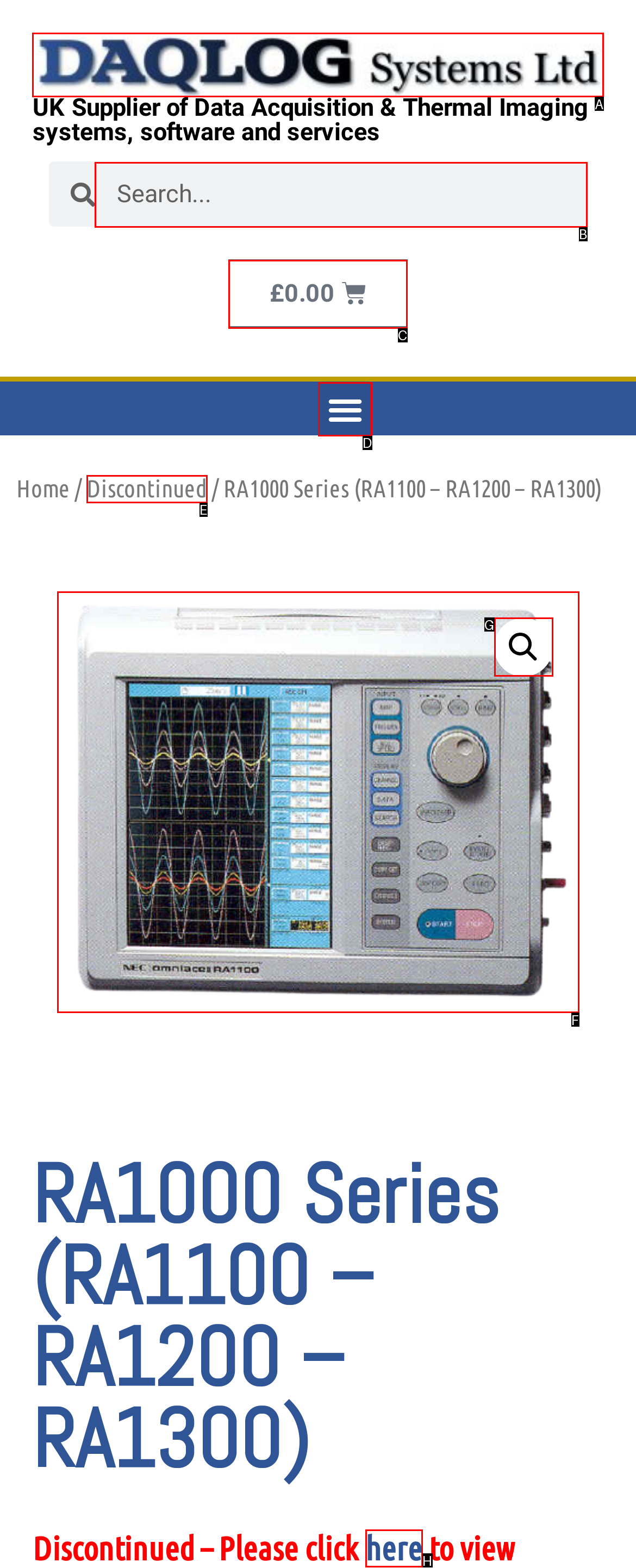From the given options, tell me which letter should be clicked to complete this task: Click the logo of DAQLOG Systems Ltd
Answer with the letter only.

A